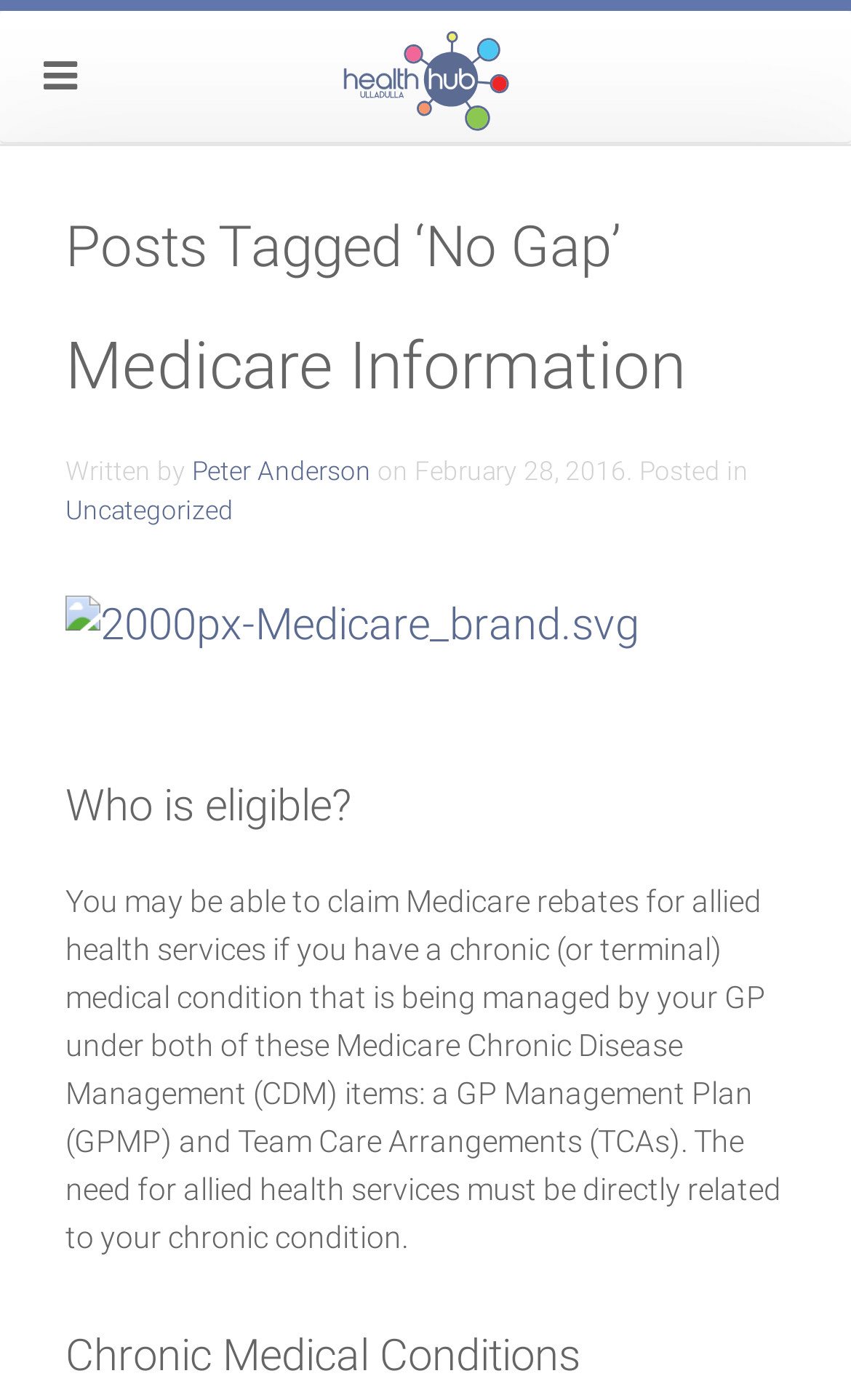Respond with a single word or short phrase to the following question: 
What is the name of the medical condition management plan?

GP Management Plan